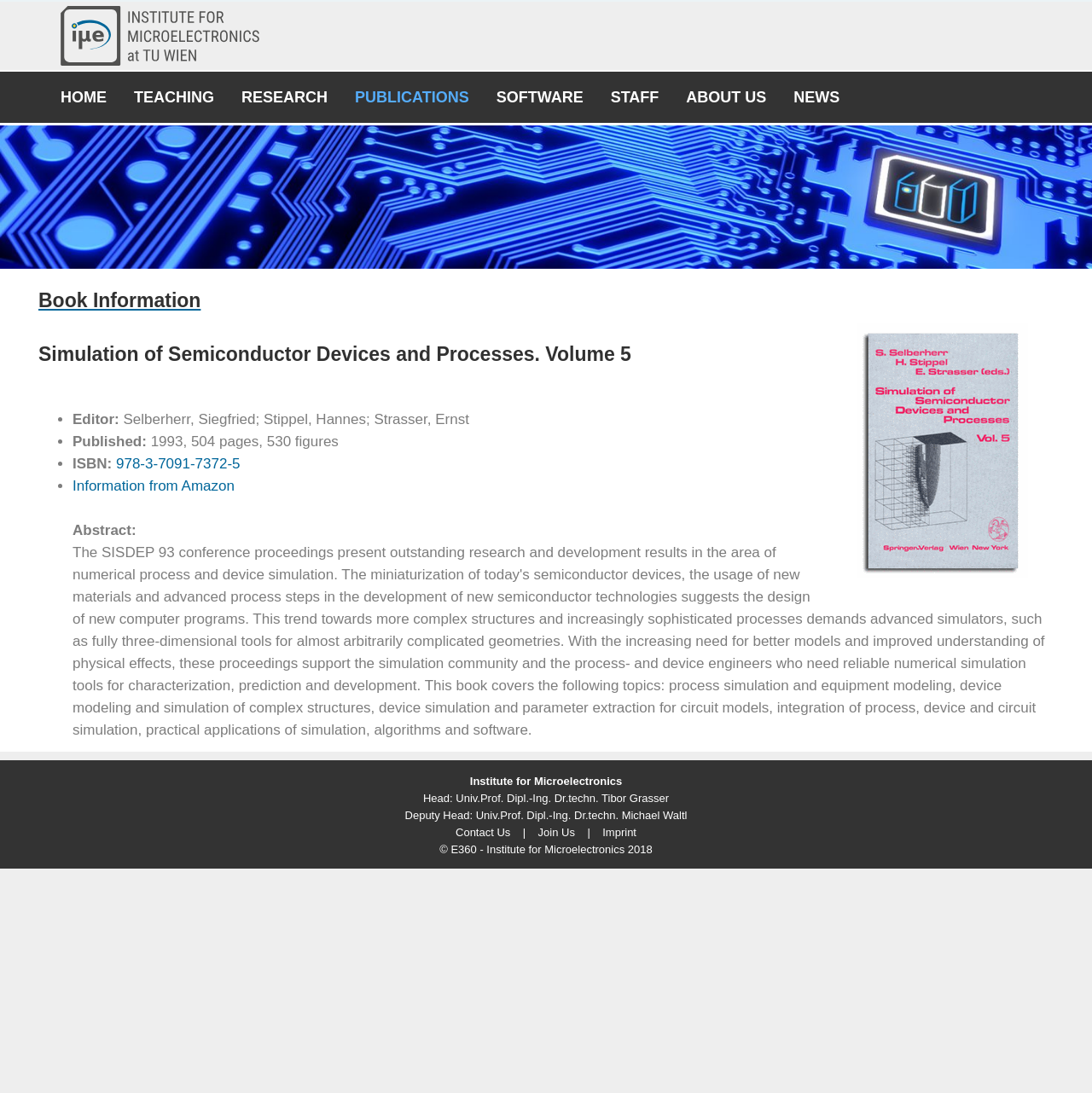Please find and generate the text of the main header of the webpage.

Simulation of Semiconductor Devices and Processes. Volume 5